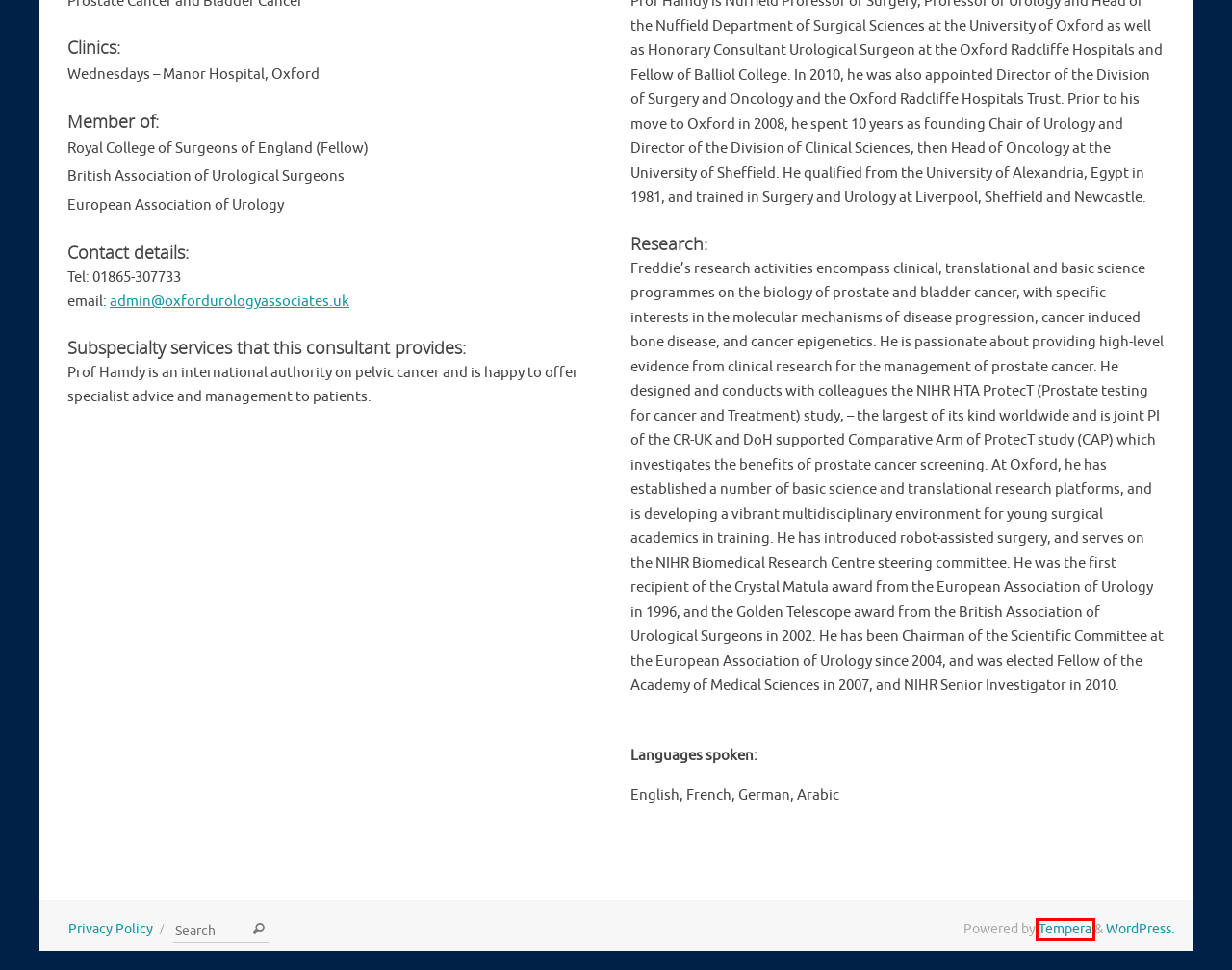You have a screenshot of a webpage with a red bounding box around an element. Identify the webpage description that best fits the new page that appears after clicking the selected element in the red bounding box. Here are the candidates:
A. The Team - Oxford Urology Associates
B. Blog Tool, Publishing Platform, and CMS – WordPress.org
C. Free and Premium WordPress Themes • Cryout Creations
D. Services - Oxford Urology Associates
E. Privacy Policy - Oxford Urology Associates
F. Oxford Urology Associates
G. Testimonials - Oxford Urology Associates
H. For Patients - Oxford Urology Associates

C